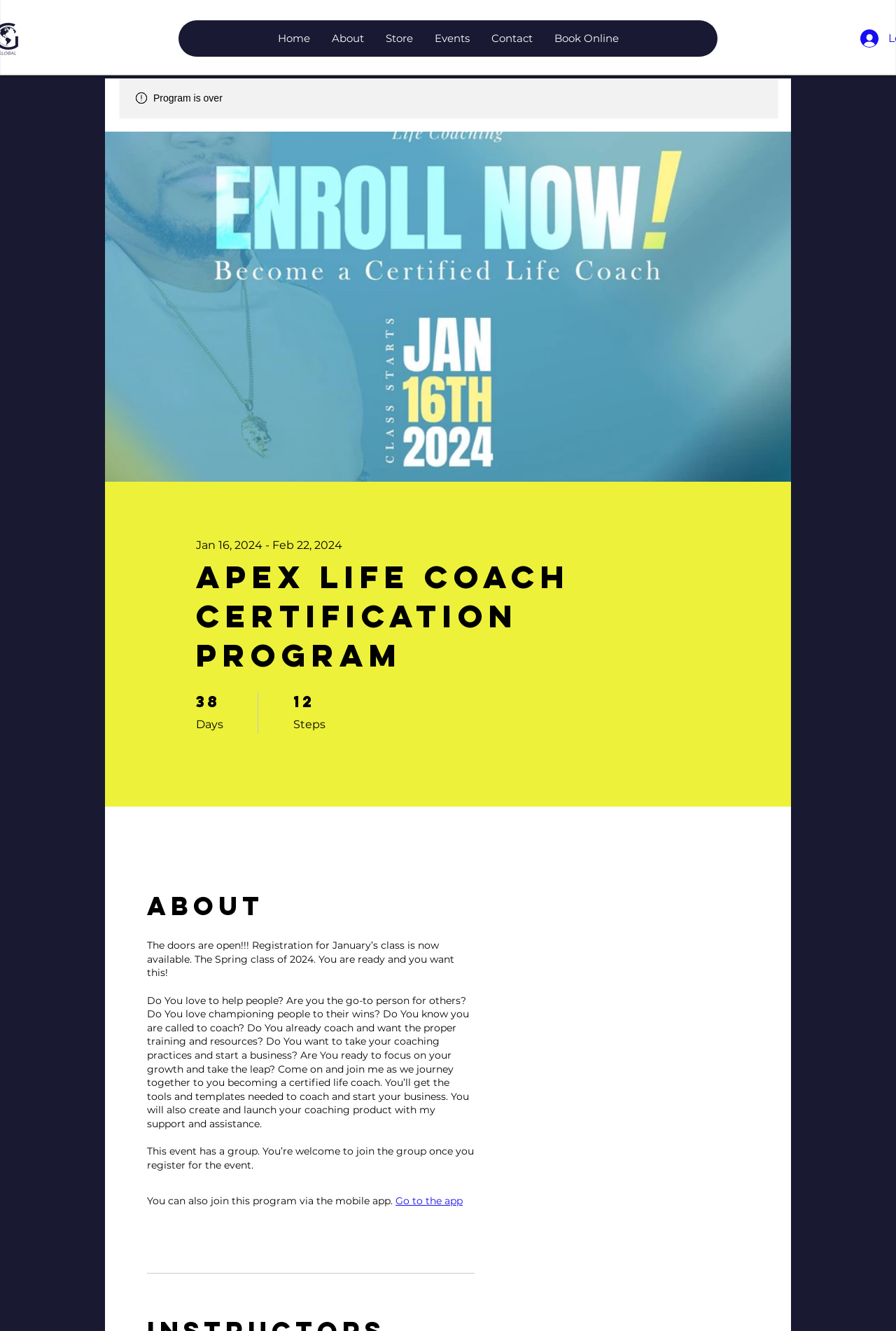Please provide a detailed answer to the question below by examining the image:
What is the start date of the certification program?

I found the answer by looking at the text 'Jan 16, 2024 - Feb 22, 2024' which indicates the start and end dates of the program.